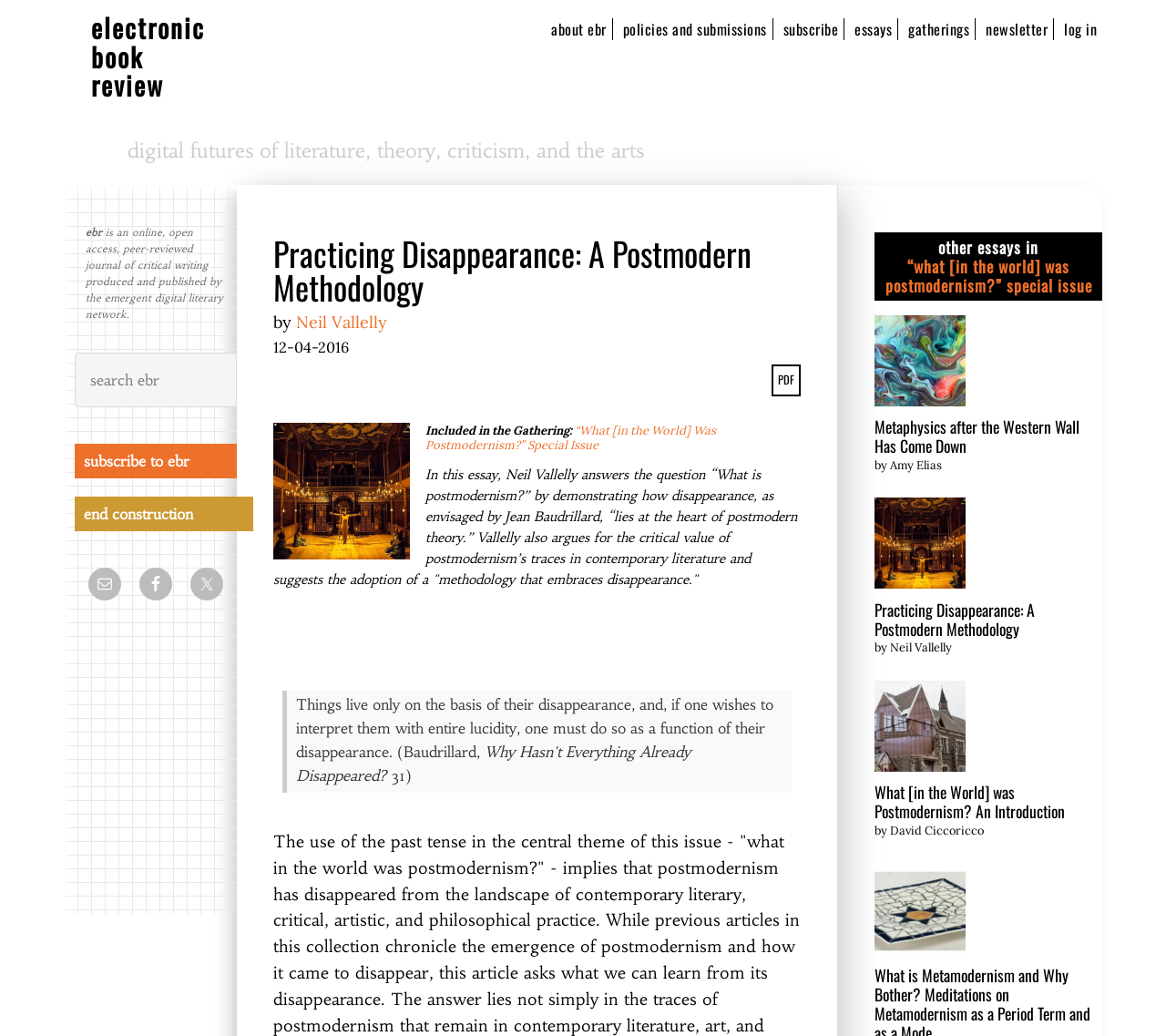Determine the bounding box coordinates for the area that needs to be clicked to fulfill this task: "view the essay 'Practicing Disappearance: A Postmodern Methodology'". The coordinates must be given as four float numbers between 0 and 1, i.e., [left, top, right, bottom].

[0.234, 0.227, 0.687, 0.293]